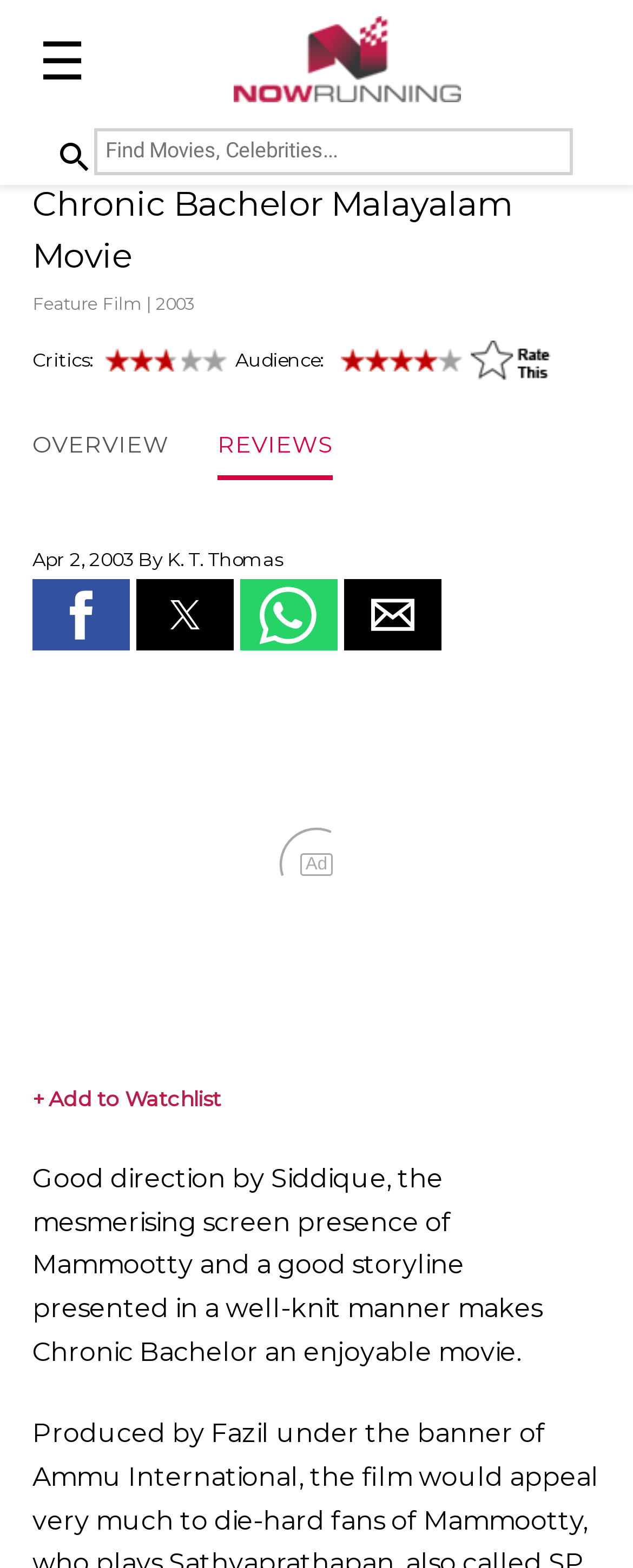Identify the webpage's primary heading and generate its text.

Chronic Bachelor Malayalam Movie